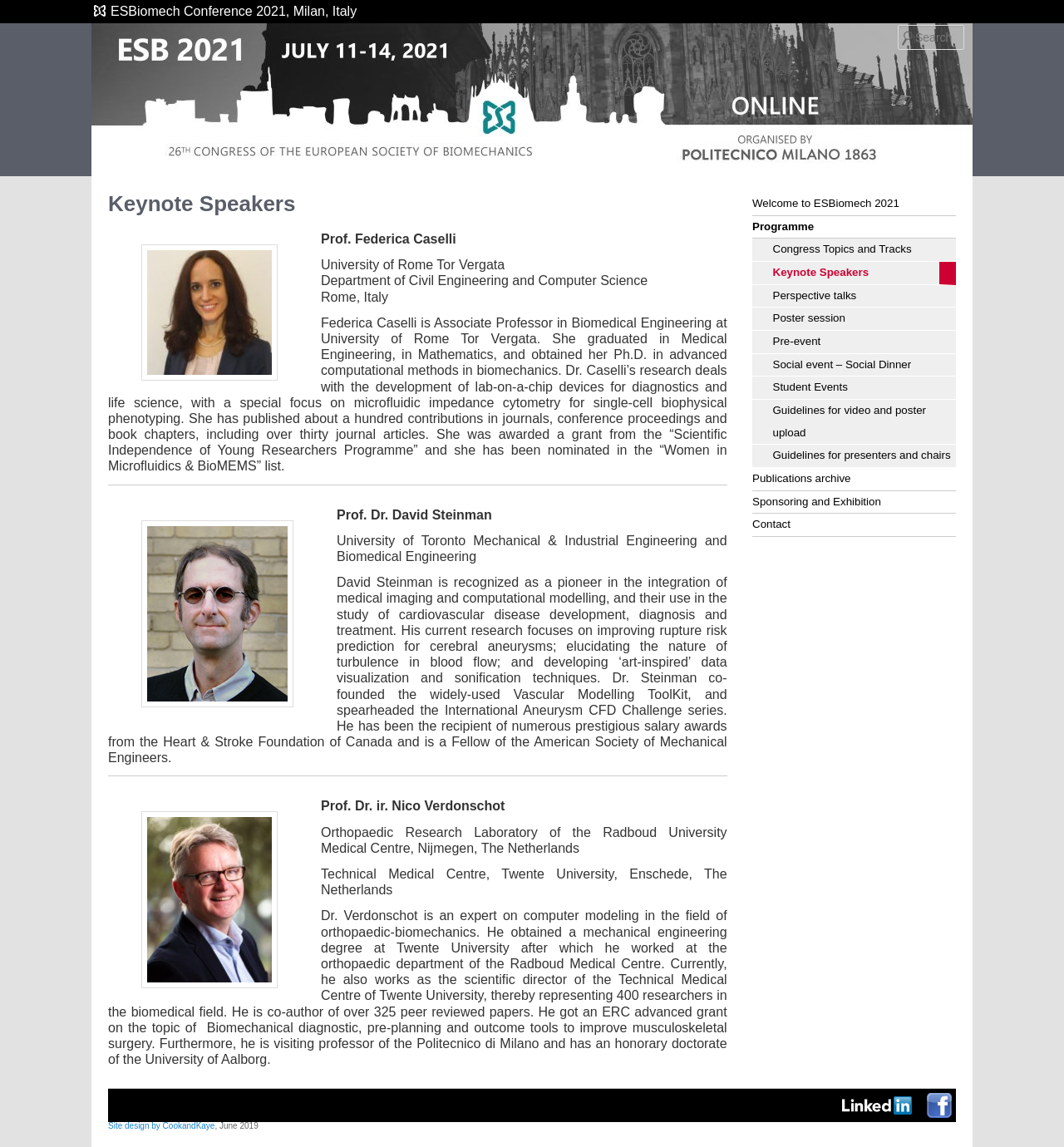Give a detailed explanation of the elements present on the webpage.

The webpage is about the Keynote Speakers for the ESBiomech 2021 conference in Milan, Italy. At the top left corner, there is an ESB logo, followed by a banner image for the European Society for Biomechanics congress. Below the banner, there is a search bar with a "Search" label. 

On the left side, there is a navigation menu with links to various pages, including "Welcome to ESBiomech 2021", "Programme", "Congress Topics and Tracks", "Keynote Speakers", and others.

The main content of the page is divided into three sections, each featuring a keynote speaker. Each section includes a figure, likely a photo of the speaker, and a brief bio with their name, title, institution, and research interests. The speakers are Prof. Federica Caselli from the University of Rome Tor Vergata, Prof. Dr. David Steinman from the University of Toronto, and Prof. Dr. ir. Nico Verdonschot from the Radboud University Medical Centre and Twente University.

At the bottom of the page, there are social media links to Facebook and LinkedIn, as well as a credit for the site design by CookandKaye and a copyright notice from June 2019.